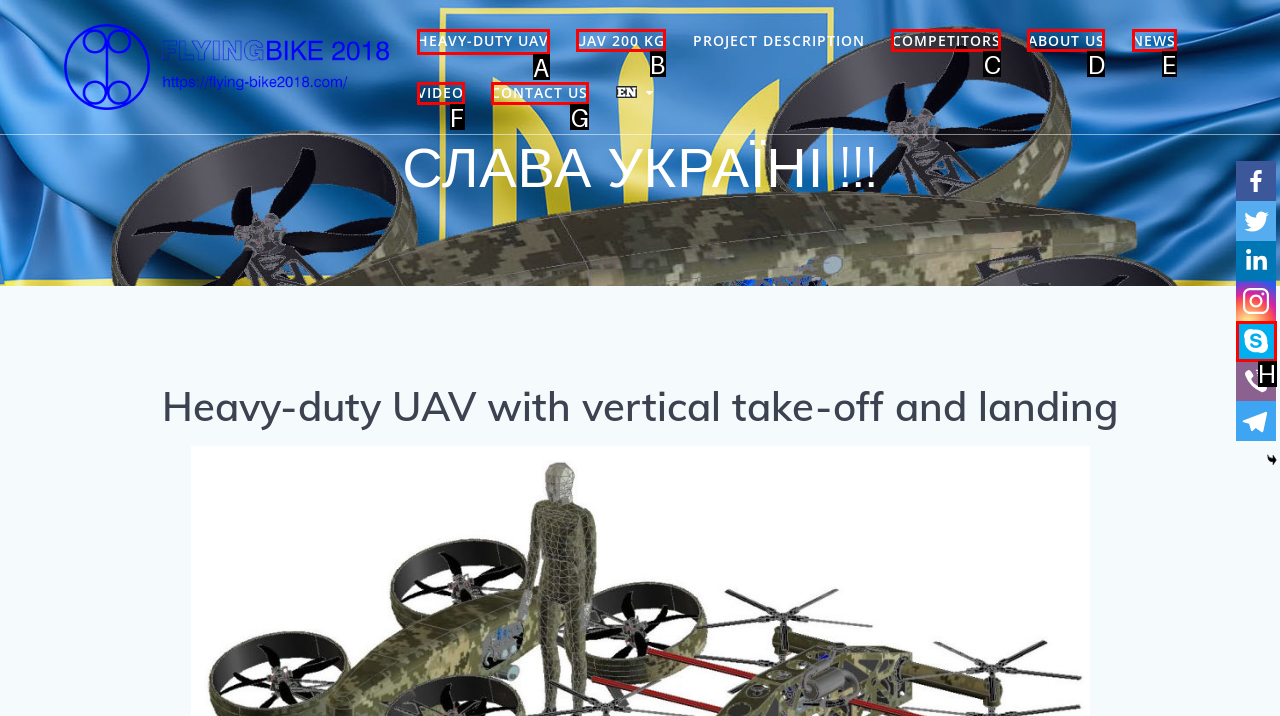Identify the letter of the UI element you need to select to accomplish the task: Contact us.
Respond with the option's letter from the given choices directly.

G